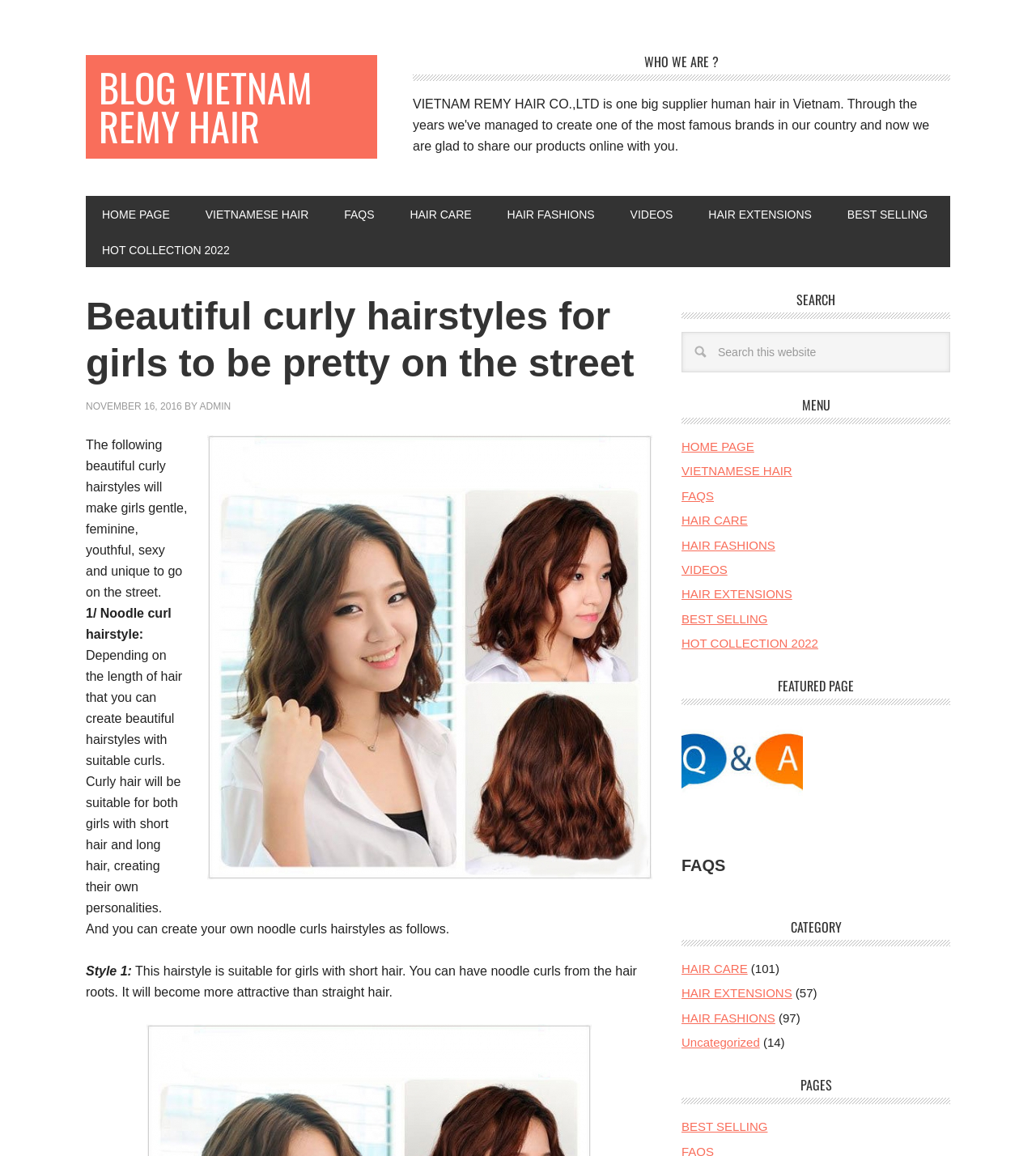Identify the bounding box coordinates of the section that should be clicked to achieve the task described: "check best selling products".

[0.658, 0.969, 0.741, 0.981]